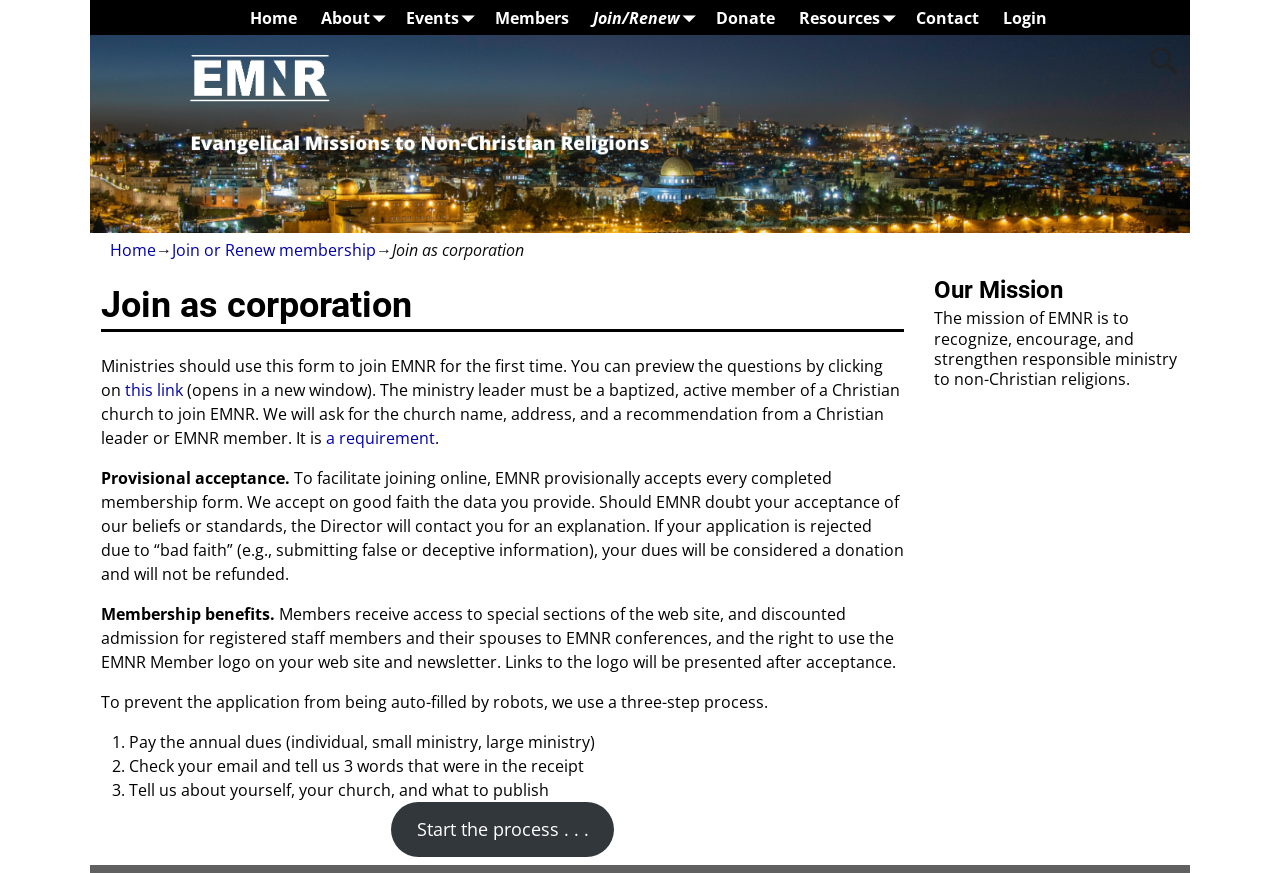Please provide the bounding box coordinate of the region that matches the element description: Join or Renew membership. Coordinates should be in the format (top-left x, top-left y, bottom-right x, bottom-right y) and all values should be between 0 and 1.

[0.134, 0.274, 0.294, 0.299]